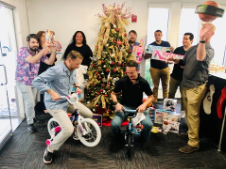What are the two men in the foreground riding?
Using the image as a reference, deliver a detailed and thorough answer to the question.

The two men are prominently positioned in the foreground, and they are humorously riding children's bicycles, which adds to the lighthearted atmosphere of the celebration.